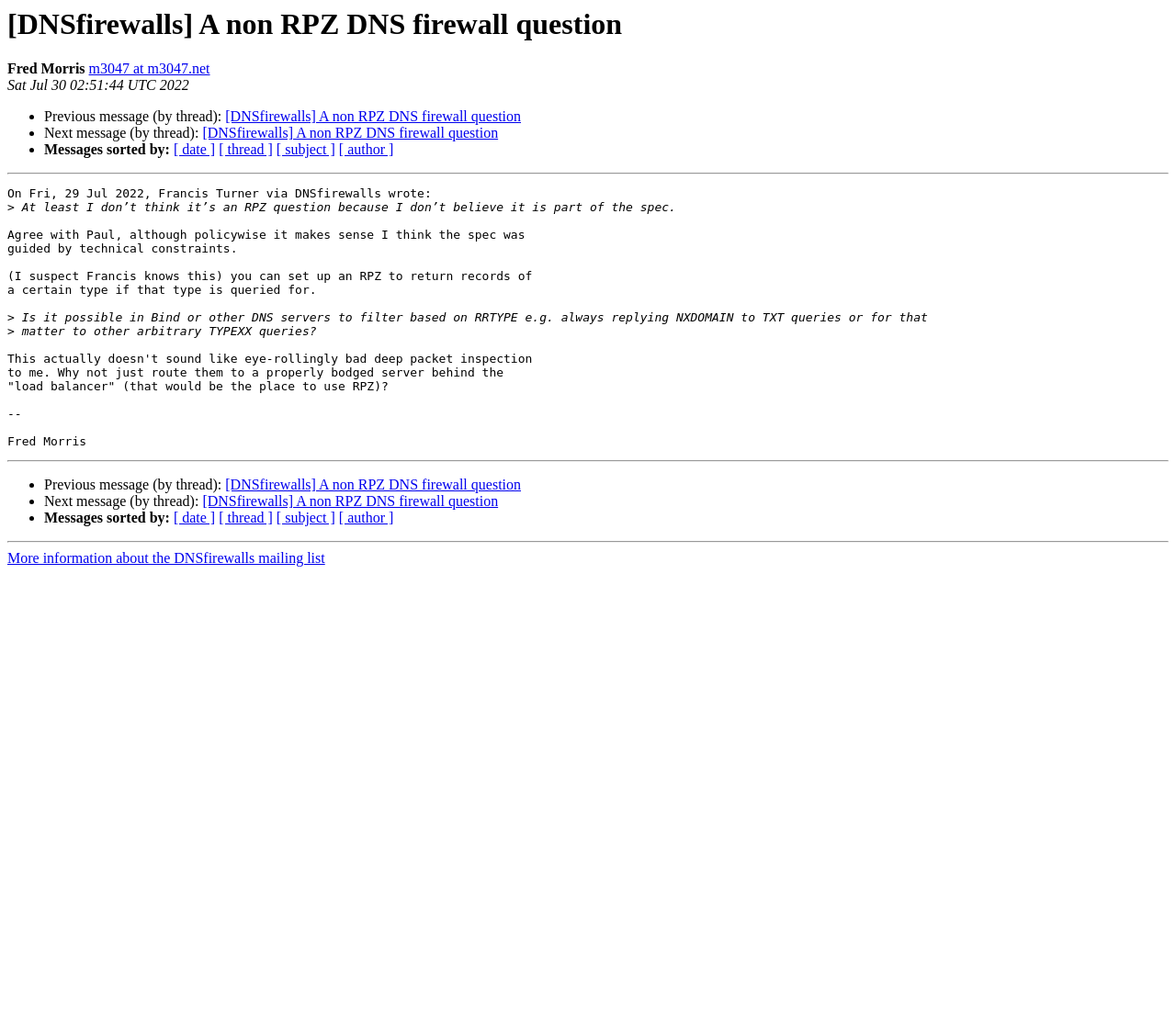Analyze the image and answer the question with as much detail as possible: 
What is the purpose of the links at the bottom of the webpage?

The purpose of the links at the bottom of the webpage is to navigate through messages, which is indicated by the links 'Previous message (by thread):' and 'Next message (by thread):'.